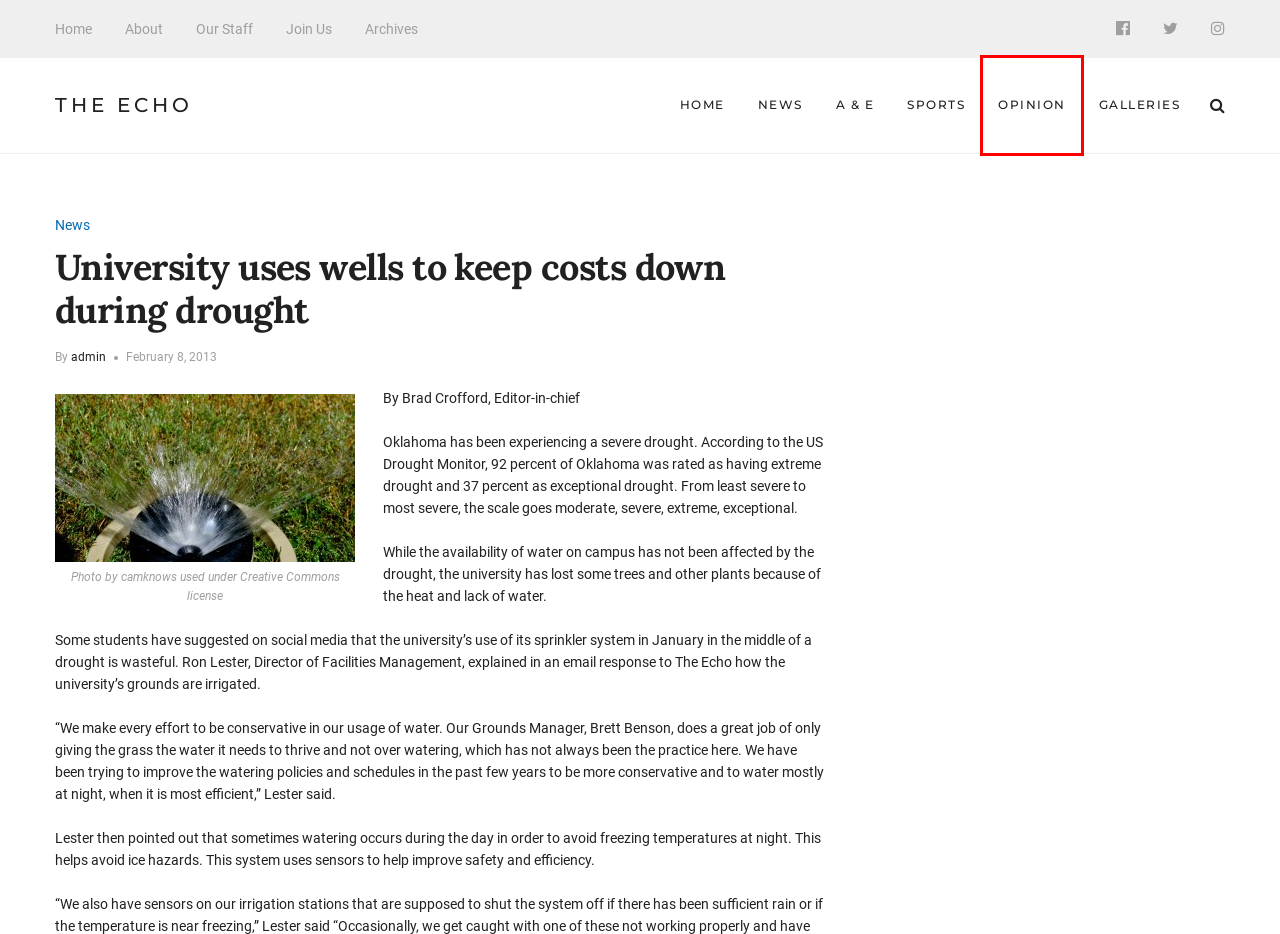Consider the screenshot of a webpage with a red bounding box around an element. Select the webpage description that best corresponds to the new page after clicking the element inside the red bounding box. Here are the candidates:
A. admin – The Echo
B. Sports – The Echo
C. About The Echo – The Echo
D. A & E – The Echo
E. News – The Echo
F. Galleries – The Echo
G. Our Staff – The Echo
H. Opinion – The Echo

H